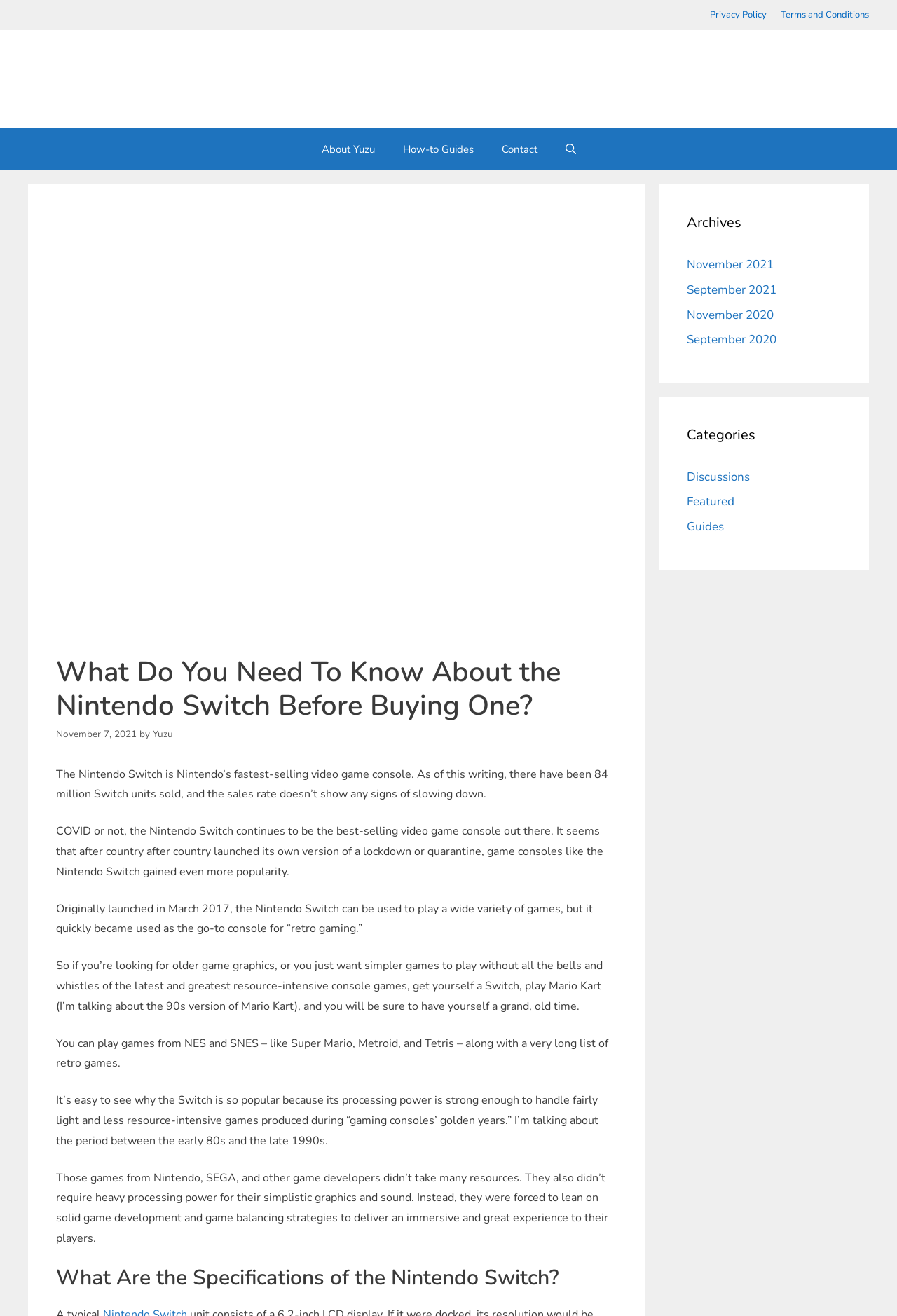Can you specify the bounding box coordinates of the area that needs to be clicked to fulfill the following instruction: "Search using the 'Open Search Bar' link"?

[0.614, 0.098, 0.657, 0.13]